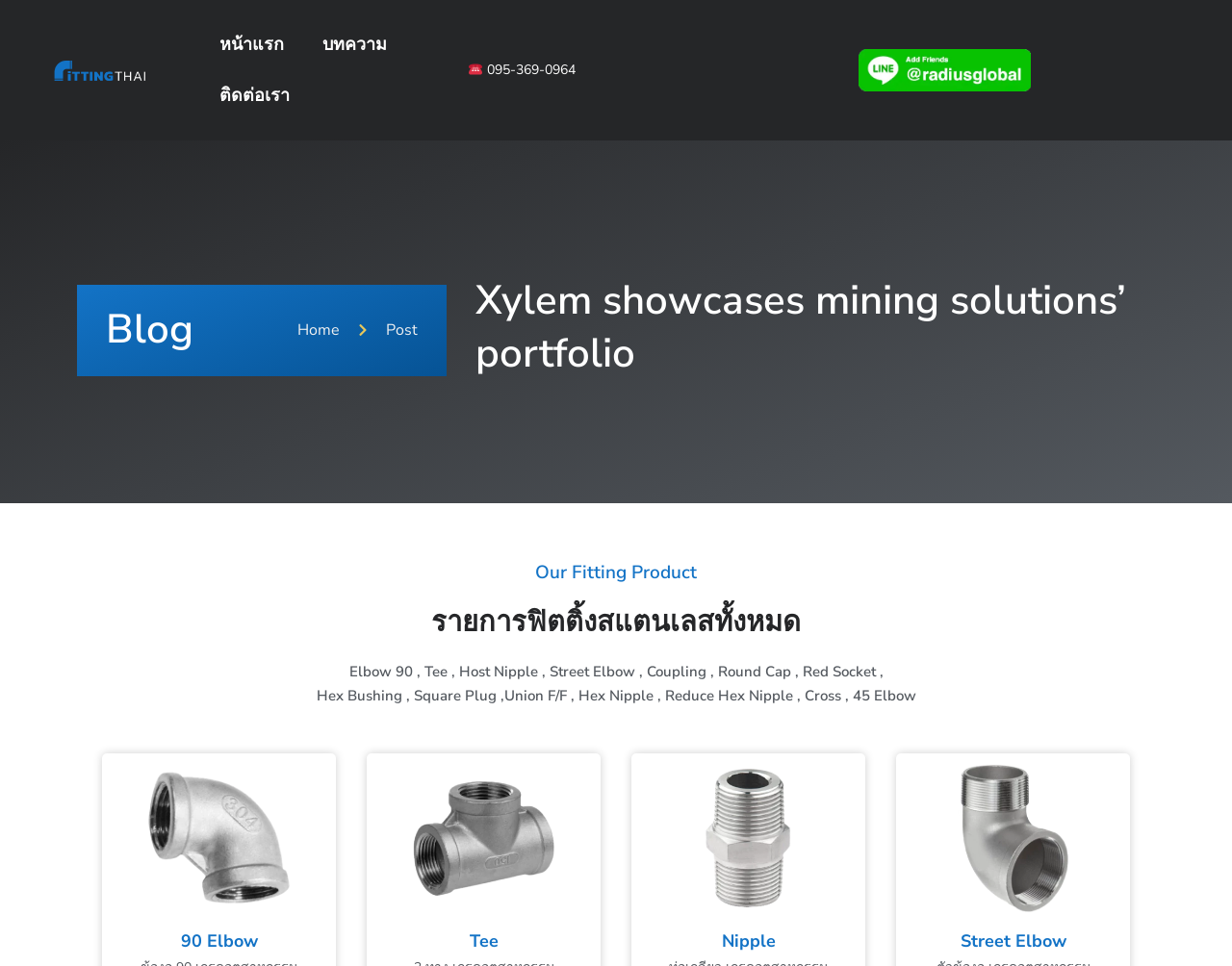Provide the bounding box for the UI element matching this description: "Post".

[0.288, 0.329, 0.339, 0.355]